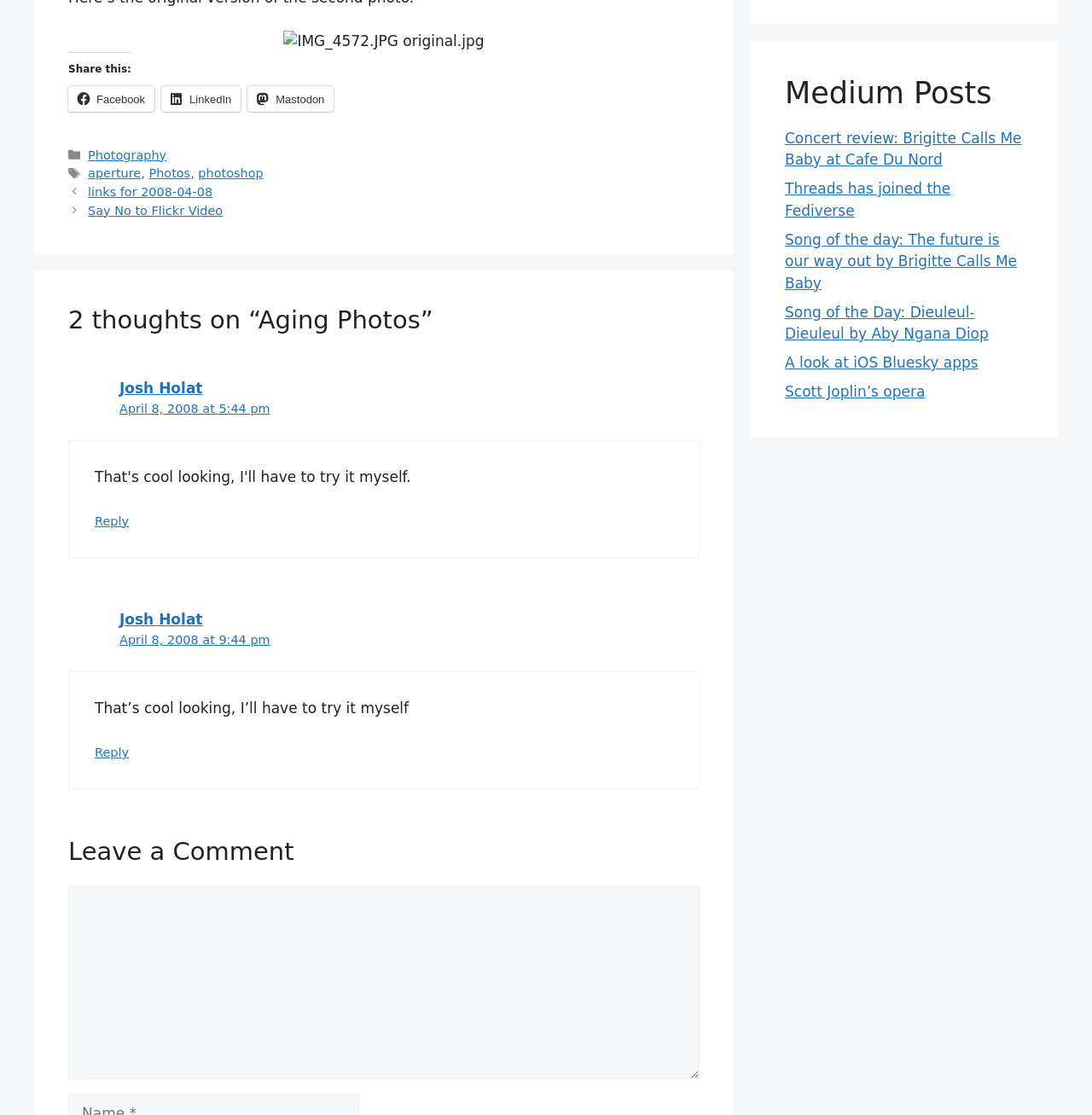Extract the bounding box coordinates for the UI element described as: "Threads has joined the Fediverse".

[0.719, 0.161, 0.871, 0.196]